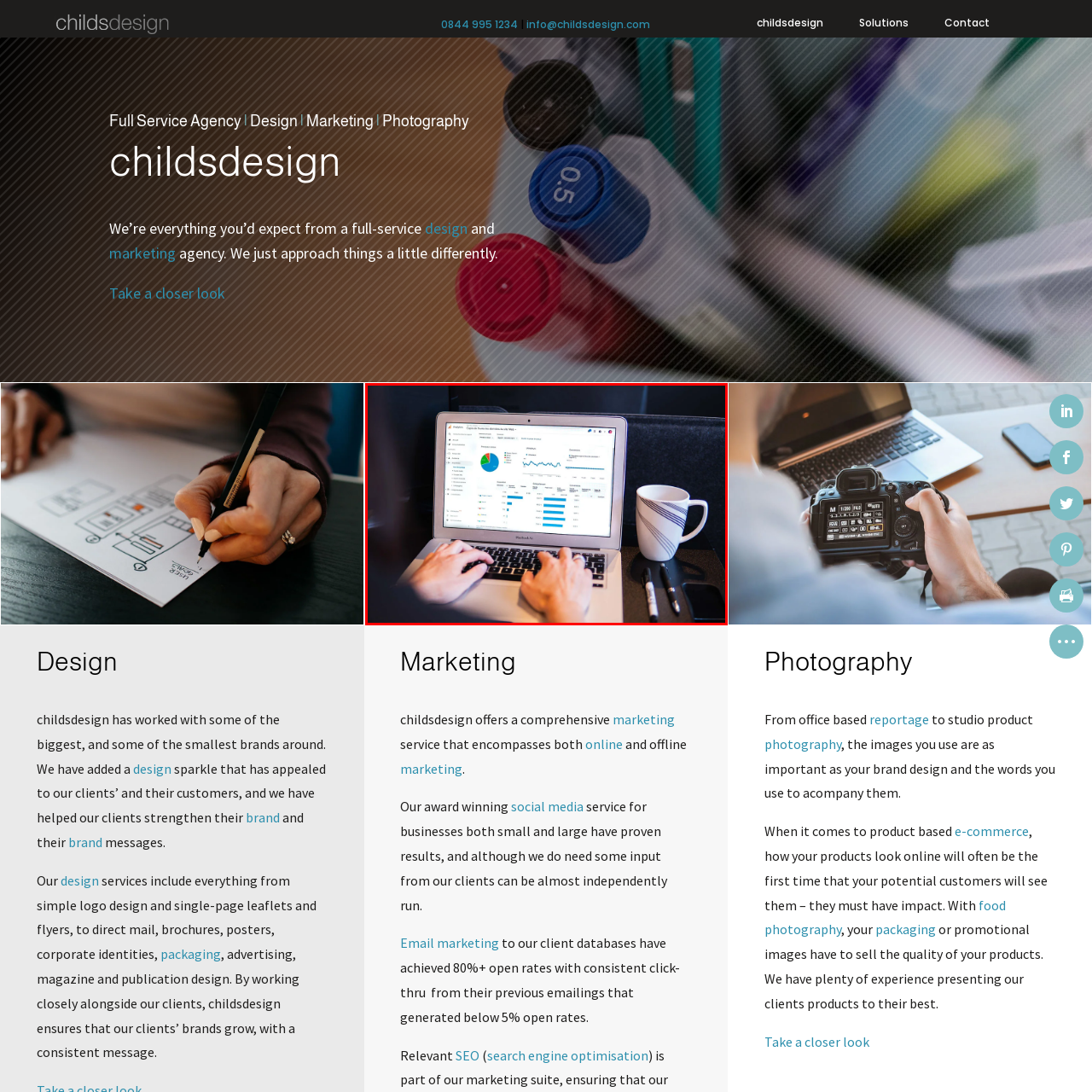What is beside the laptop? Analyze the image within the red bounding box and give a one-word or short-phrase response.

A white mug